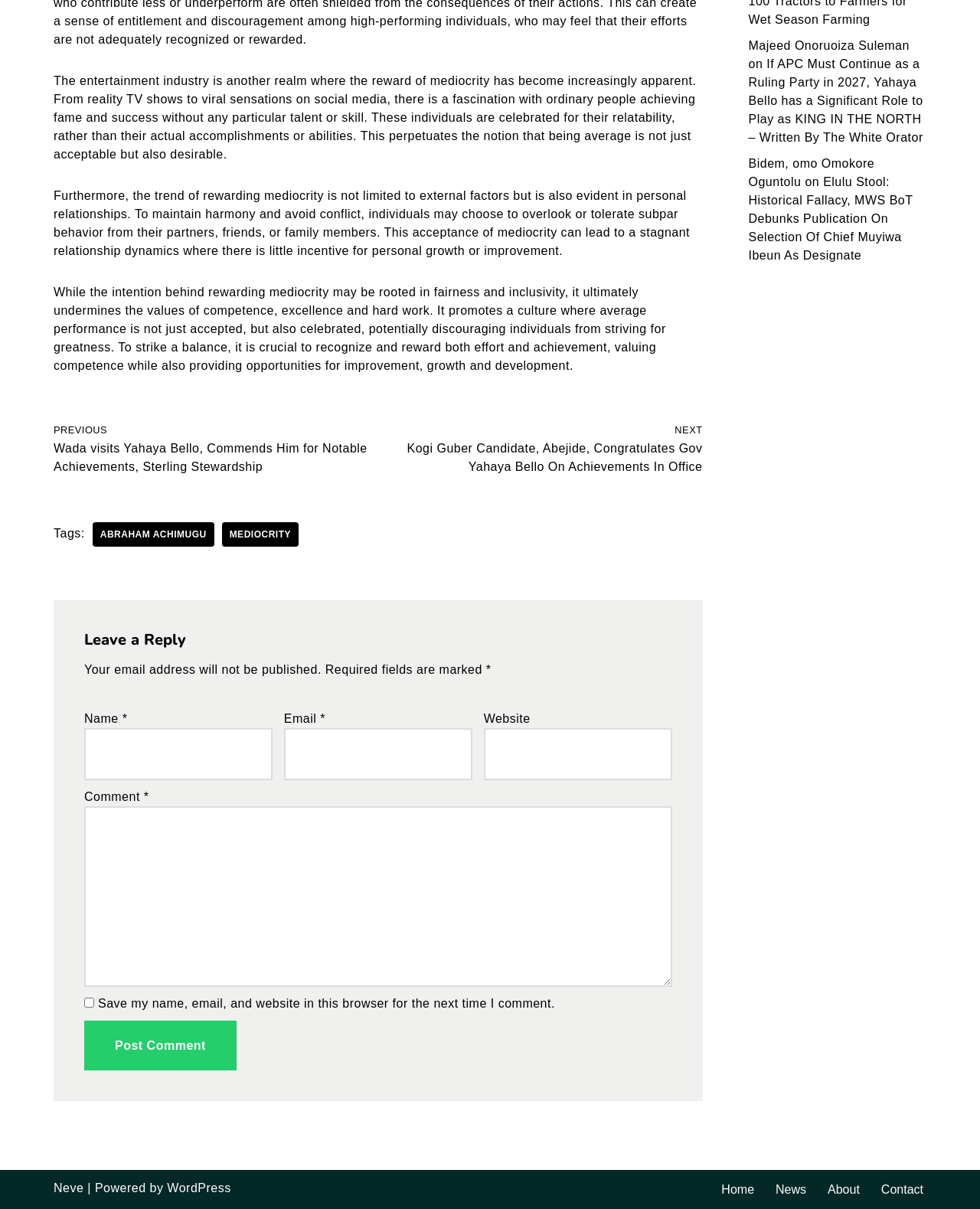Pinpoint the bounding box coordinates of the area that should be clicked to complete the following instruction: "Click the 'ABRAHAM ACHIMUGU' tag". The coordinates must be given as four float numbers between 0 and 1, i.e., [left, top, right, bottom].

[0.094, 0.432, 0.218, 0.452]